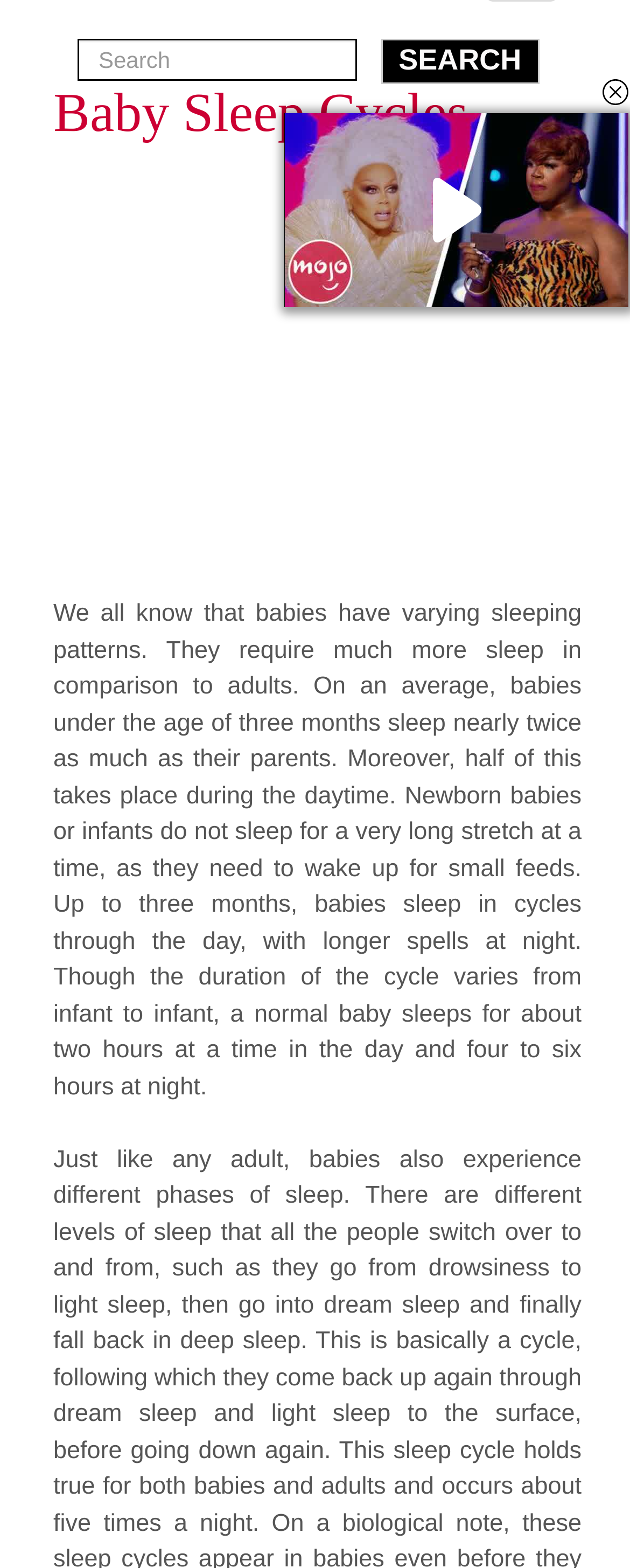Answer the question with a single word or phrase: 
What is the purpose of the search box?

To search the website